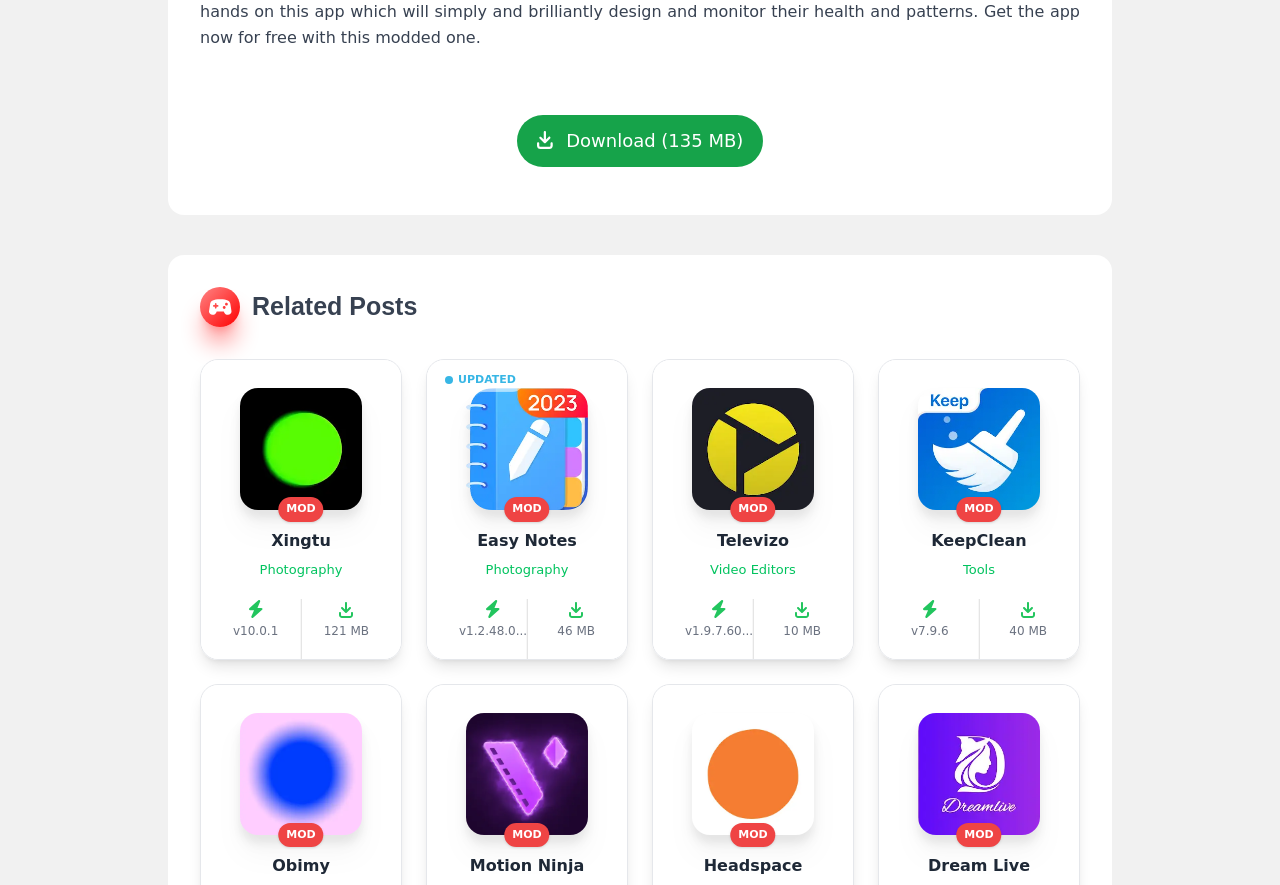Identify the bounding box coordinates of the clickable section necessary to follow the following instruction: "Explore Obimy". The coordinates should be presented as four float numbers from 0 to 1, i.e., [left, top, right, bottom].

[0.182, 0.966, 0.288, 0.991]